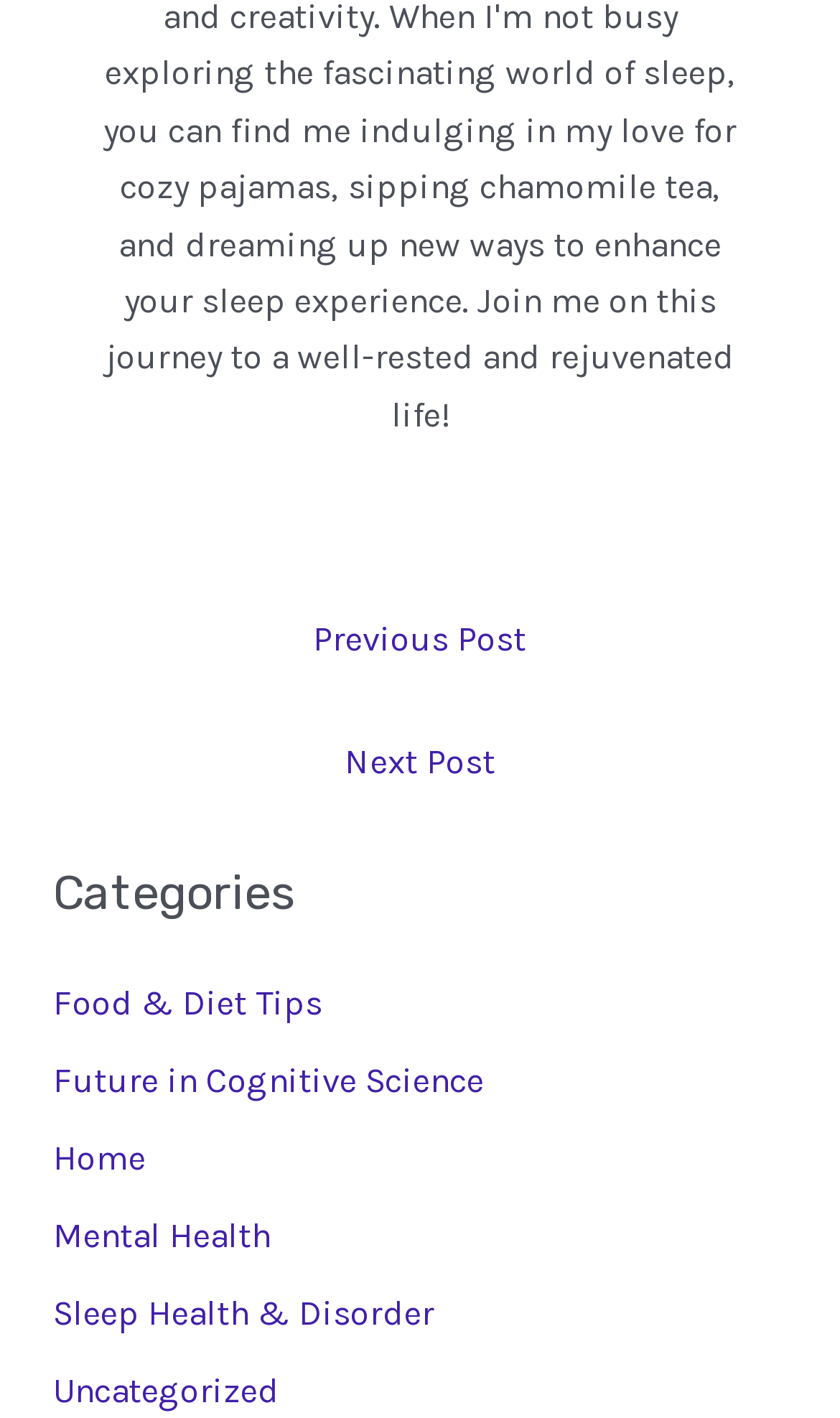Provide a thorough and detailed response to the question by examining the image: 
How many categories are listed?

I counted the number of links under the 'Categories' heading, which are 'Food & Diet Tips', 'Future in Cognitive Science', 'Home', 'Mental Health', 'Sleep Health & Disorder', and 'Uncategorized'. There are 6 links in total.